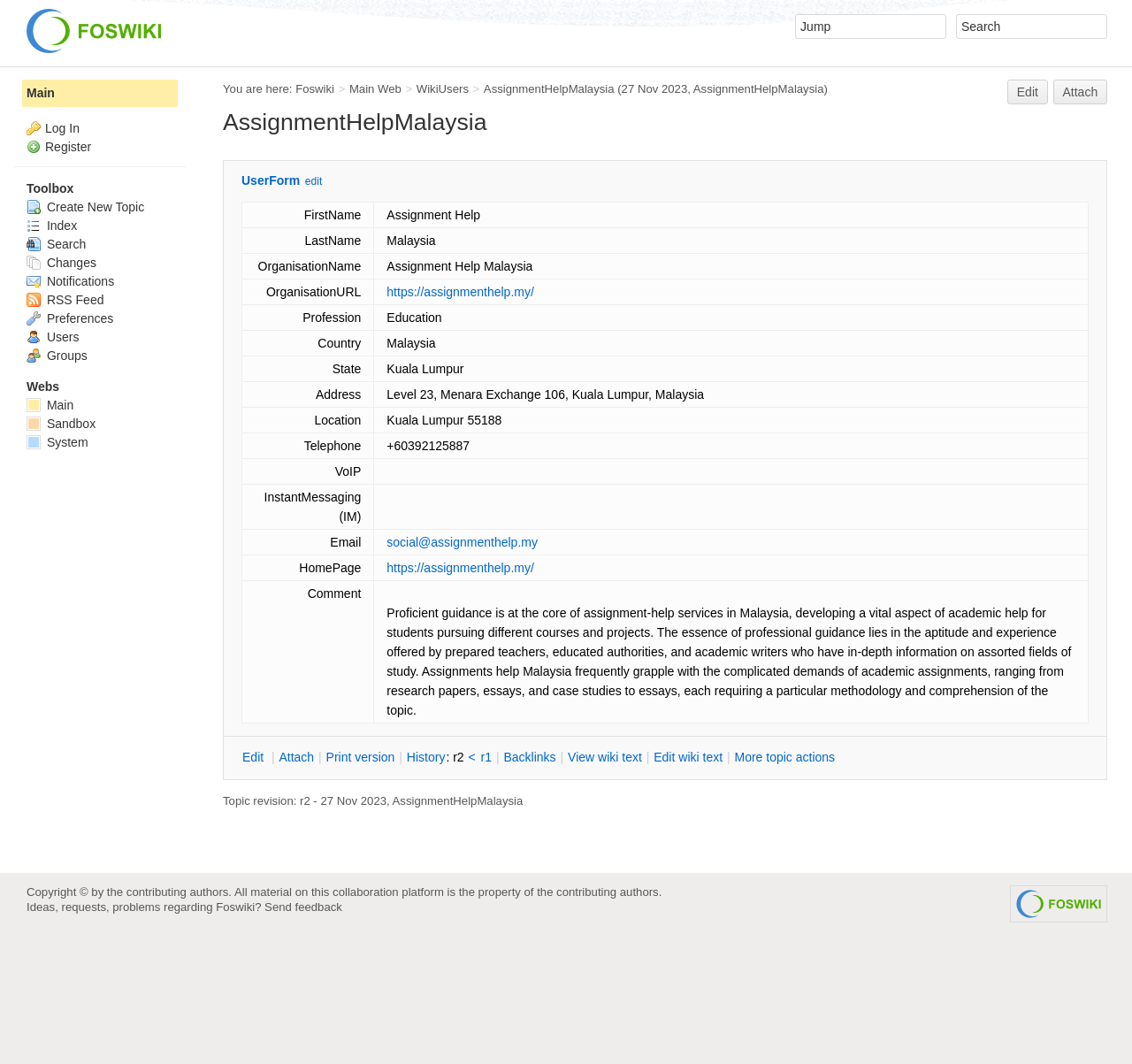Articulate a complete and detailed caption of the webpage elements.

The webpage is titled "AssignmentHelpMalaysia" and appears to be a user profile or information page. At the top, there is a layout table with two cells, one containing a link to "Foswiki, The Free and Open Source Wiki" with an accompanying image, and the other containing a search box with two text fields, "Jump" and "Search".

Below this, there is a breadcrumb navigation section with links to "Foswiki", "Main Web", "WikiUsers", and "AssignmentHelpMalaysia", indicating the current page's location within the website's hierarchy. The current page's title, "AssignmentHelpMalaysia", is displayed prominently, along with the date "27 Nov 2023" and an "Edit" link.

The main content of the page is a table with multiple rows, each containing form data with labels and corresponding text fields or links. The form data includes fields such as "FirstName", "LastName", "OrganisationName", "OrganisationURL", "Profession", "Country", "State", "Address", "Location", "Telephone", "VoIP", "InstantMessaging (IM)", "Email", and "HomePage". Some of these fields contain links, such as the "OrganisationURL" field, which links to "https://assignmenthelp.my/".

There is also a long text field containing a descriptive paragraph about assignment help services in Malaysia, highlighting the importance of professional guidance and the range of academic assignments that can be assisted with.

At the bottom of the page, there are links to "Edit", "Attach", "Print version", "History", and a navigation link to the previous page, along with a version number "r2".